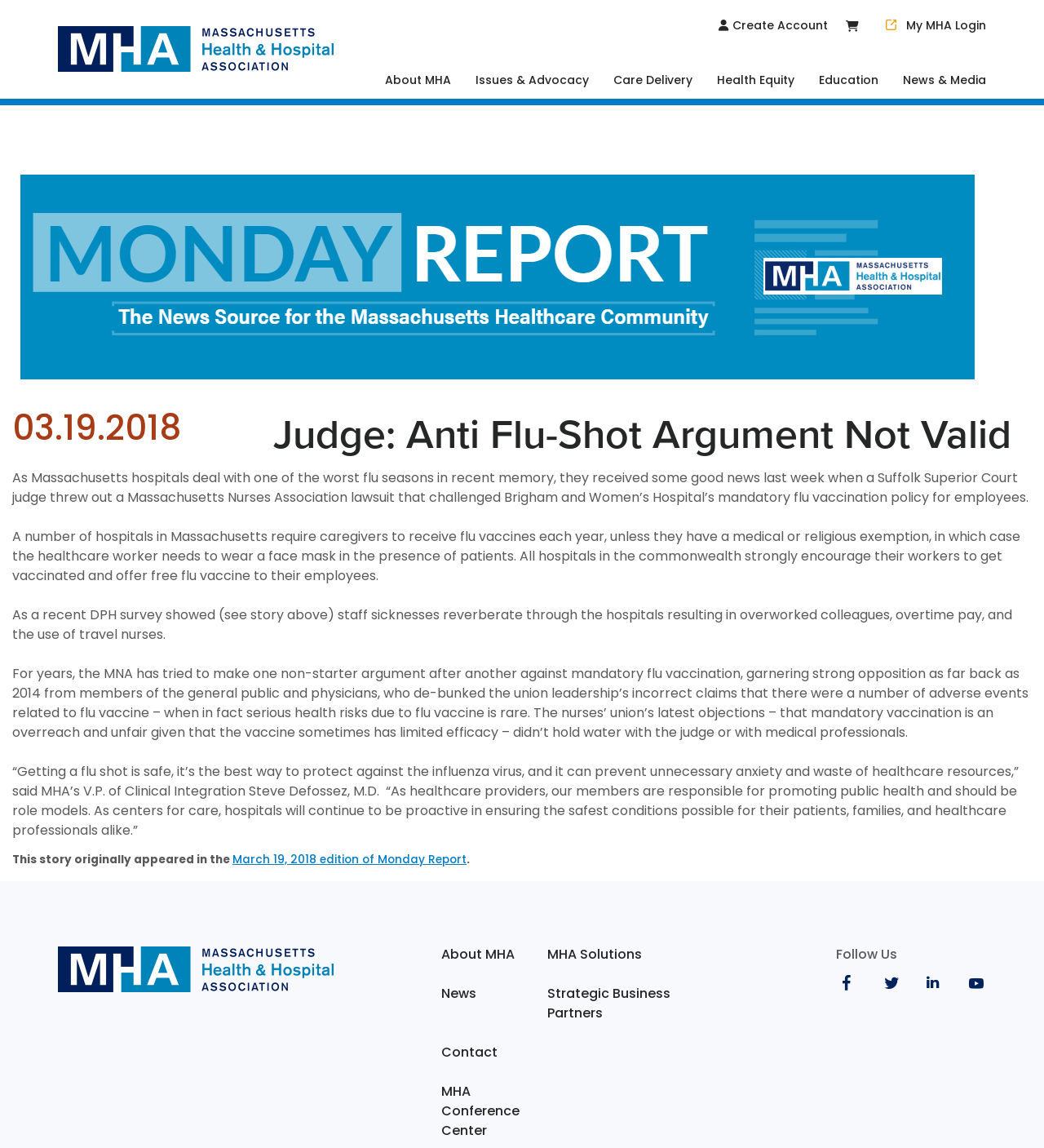Identify the bounding box coordinates of the specific part of the webpage to click to complete this instruction: "Go to the 'About' page".

None